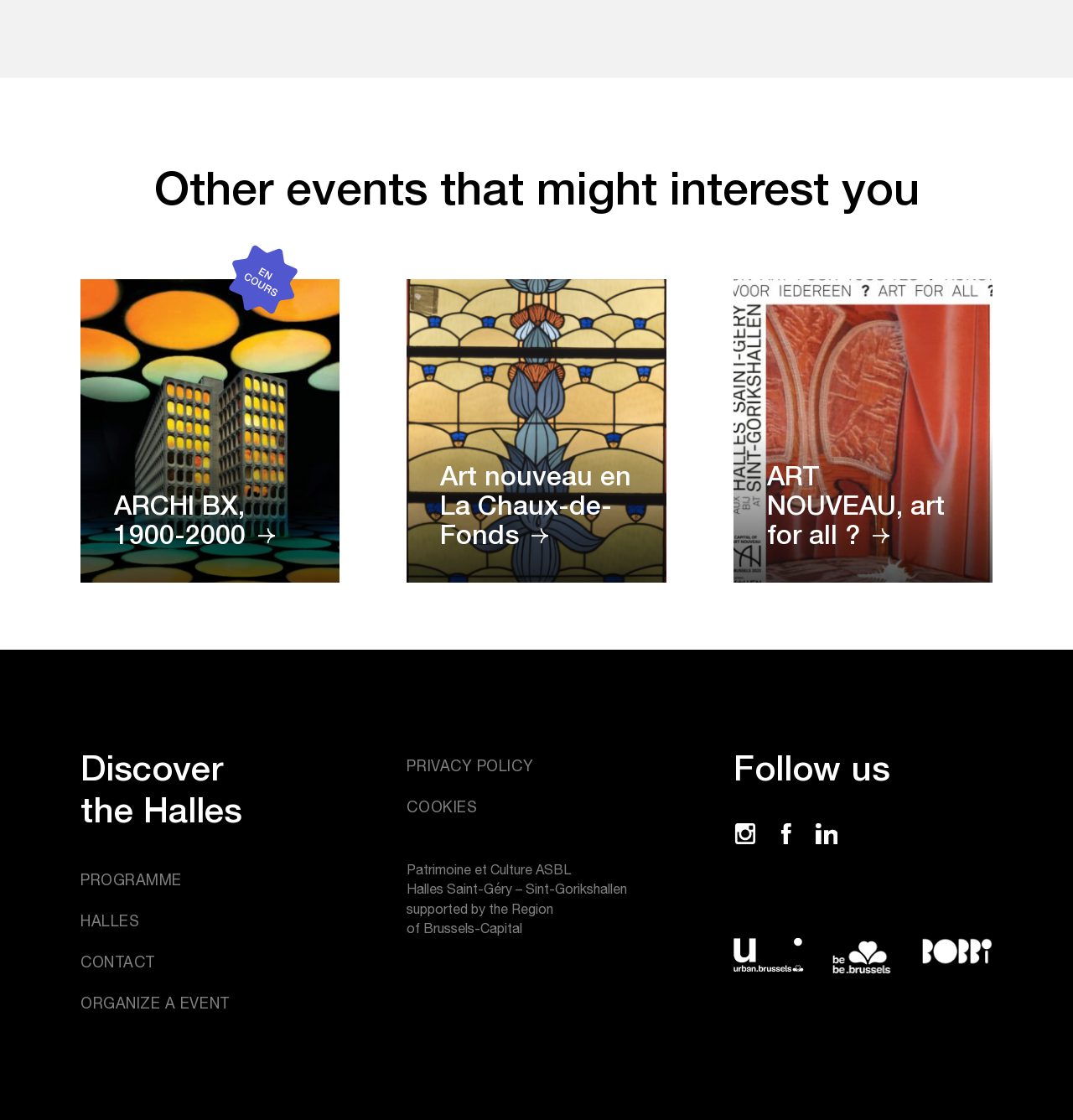Answer the question in one word or a short phrase:
How many events are listed?

3